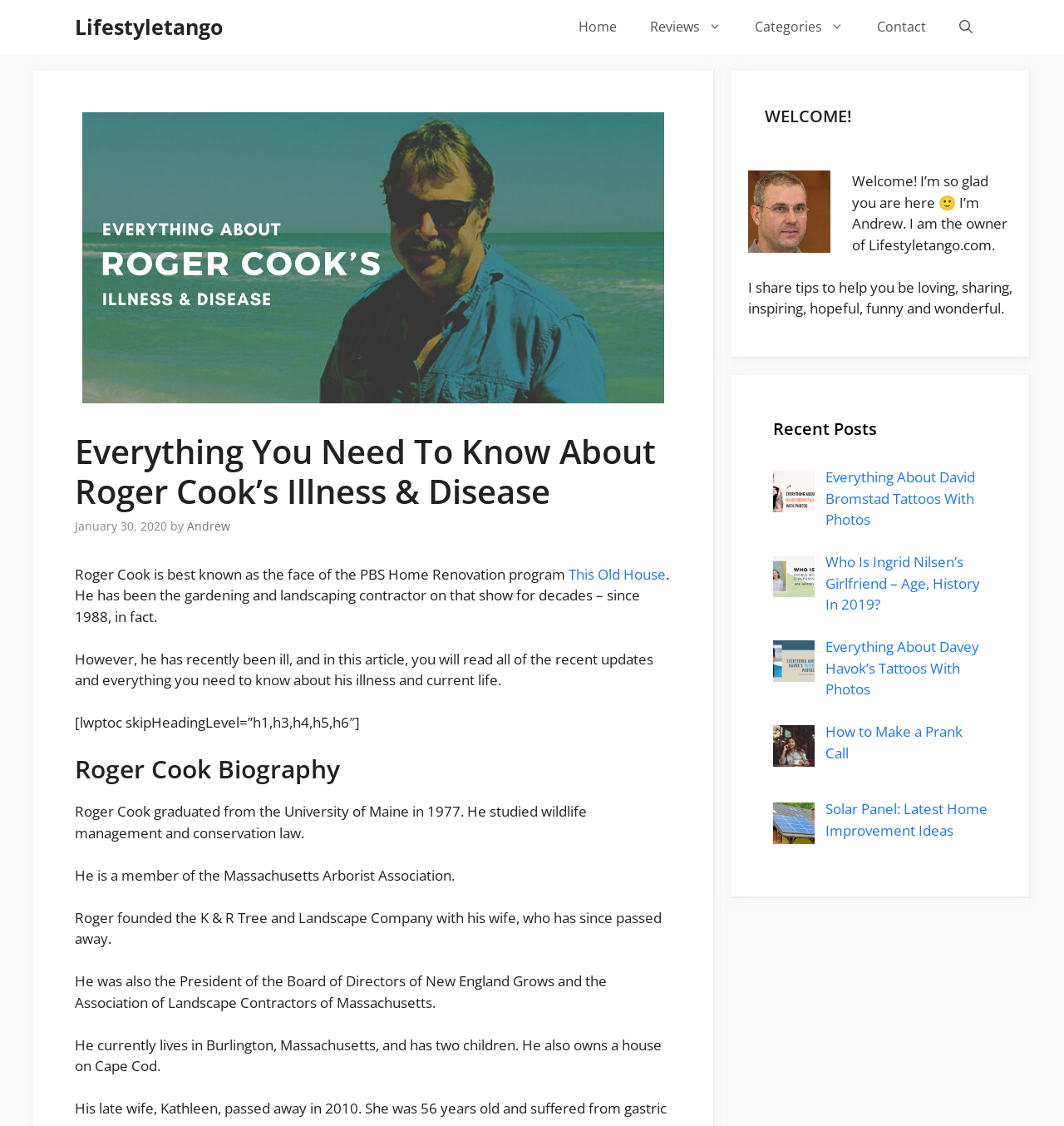Please identify the bounding box coordinates of the element I need to click to follow this instruction: "Click on the 'Categories' link".

[0.694, 0.0, 0.809, 0.048]